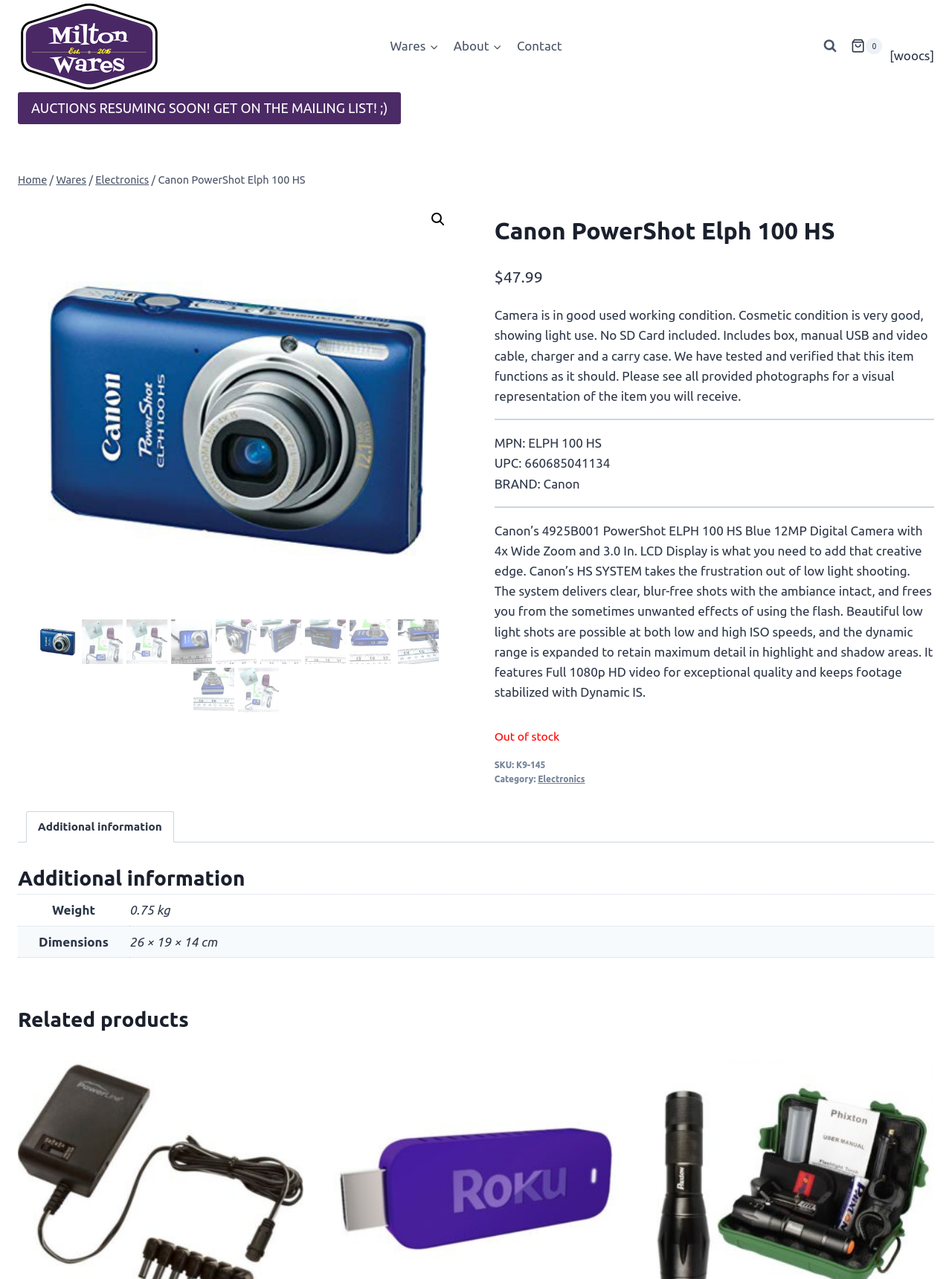Answer the question below in one word or phrase:
Is the camera in stock?

Out of stock